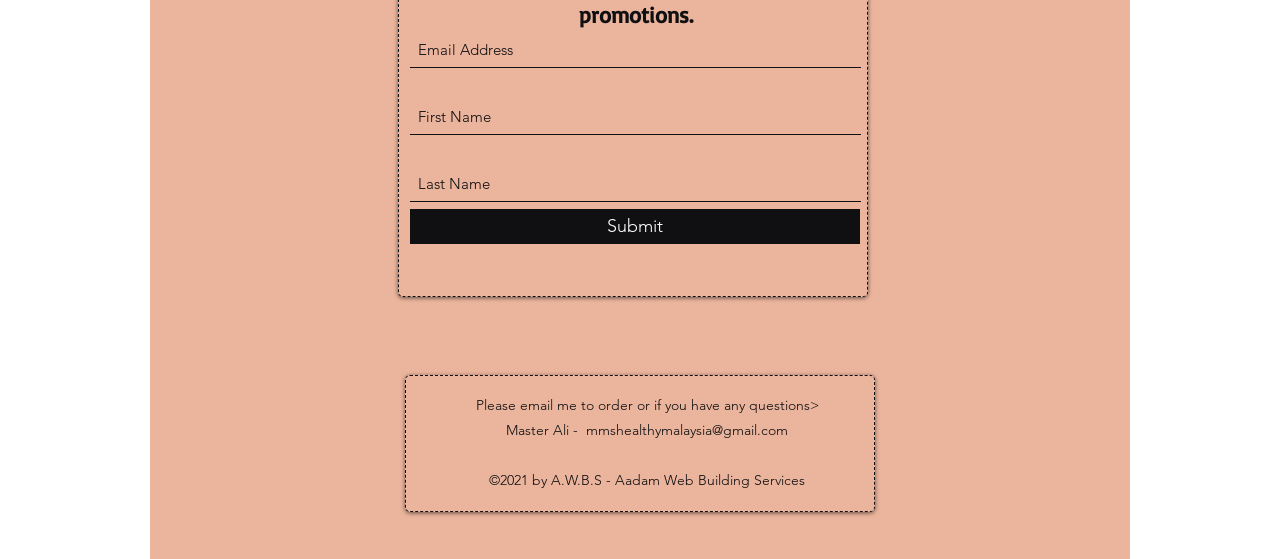Provide the bounding box coordinates of the HTML element described as: "aria-label="Email Address" name="email" placeholder="Email Address"". The bounding box coordinates should be four float numbers between 0 and 1, i.e., [left, top, right, bottom].

[0.32, 0.059, 0.673, 0.122]